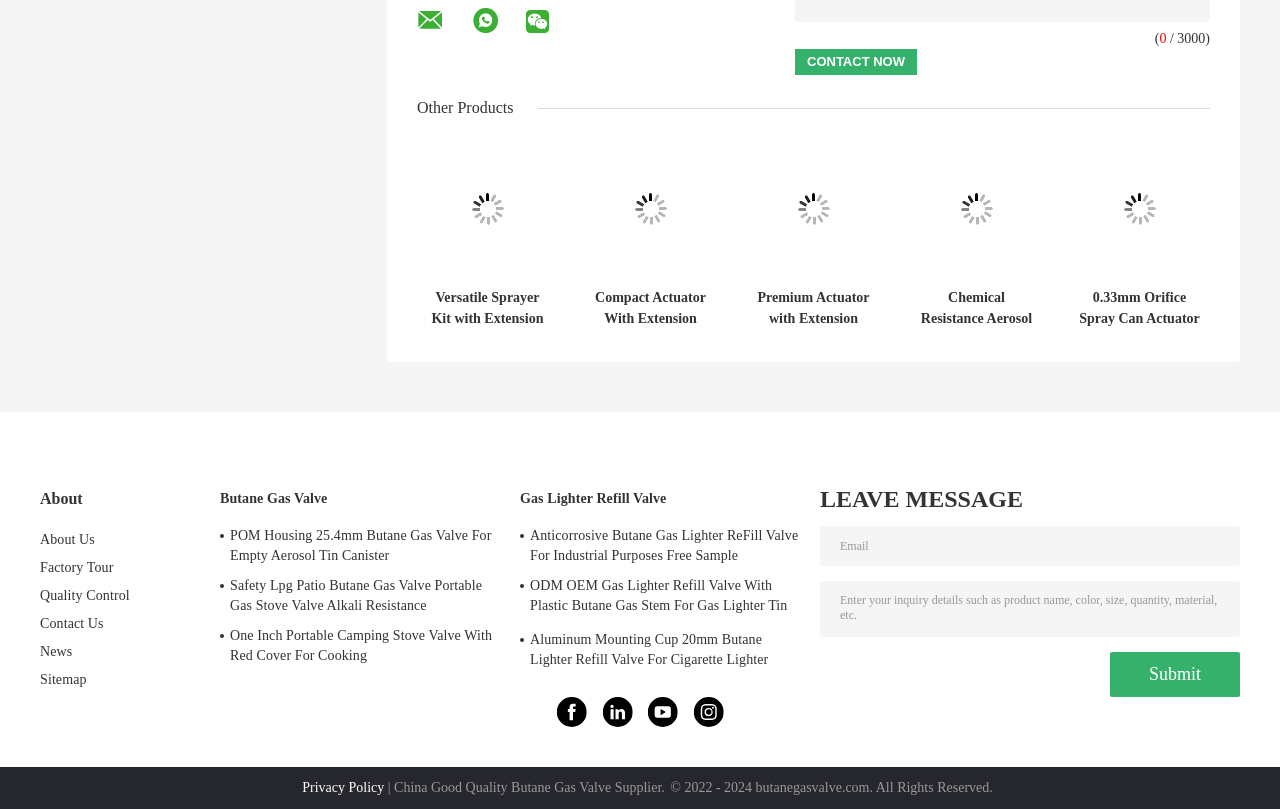What type of products are featured on this webpage?
Provide an in-depth answer to the question, covering all aspects.

The webpage displays various products such as Versatile Sprayer Kit, Compact Actuator, Premium Actuator, and Chemical Resistance Aerosol Plastic Cap, all of which are related to aerosol valves and dispensing solutions.